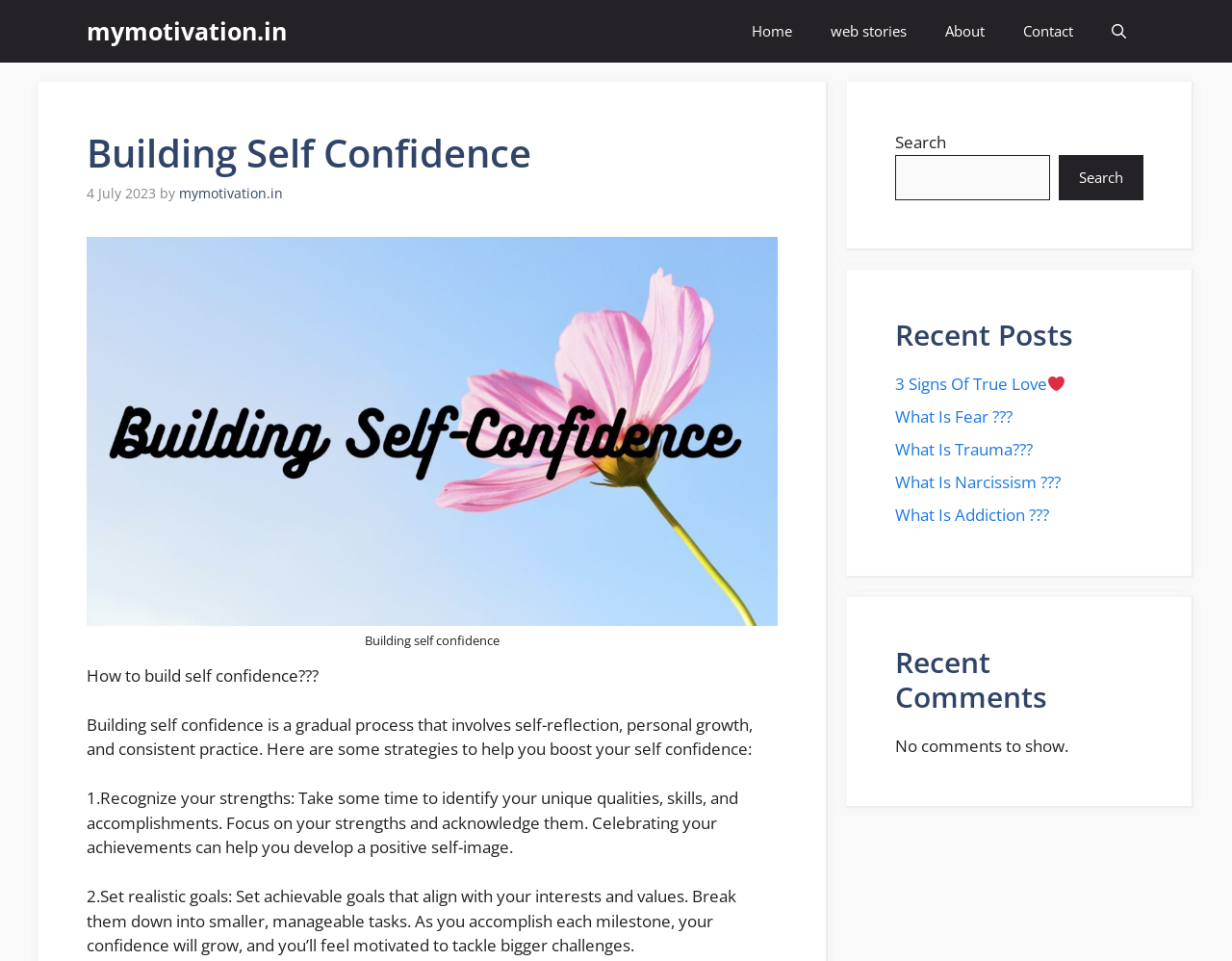For the following element description, predict the bounding box coordinates in the format (top-left x, top-left y, bottom-right x, bottom-right y). All values should be floating point numbers between 0 and 1. Description: What Is Trauma???

[0.727, 0.456, 0.838, 0.479]